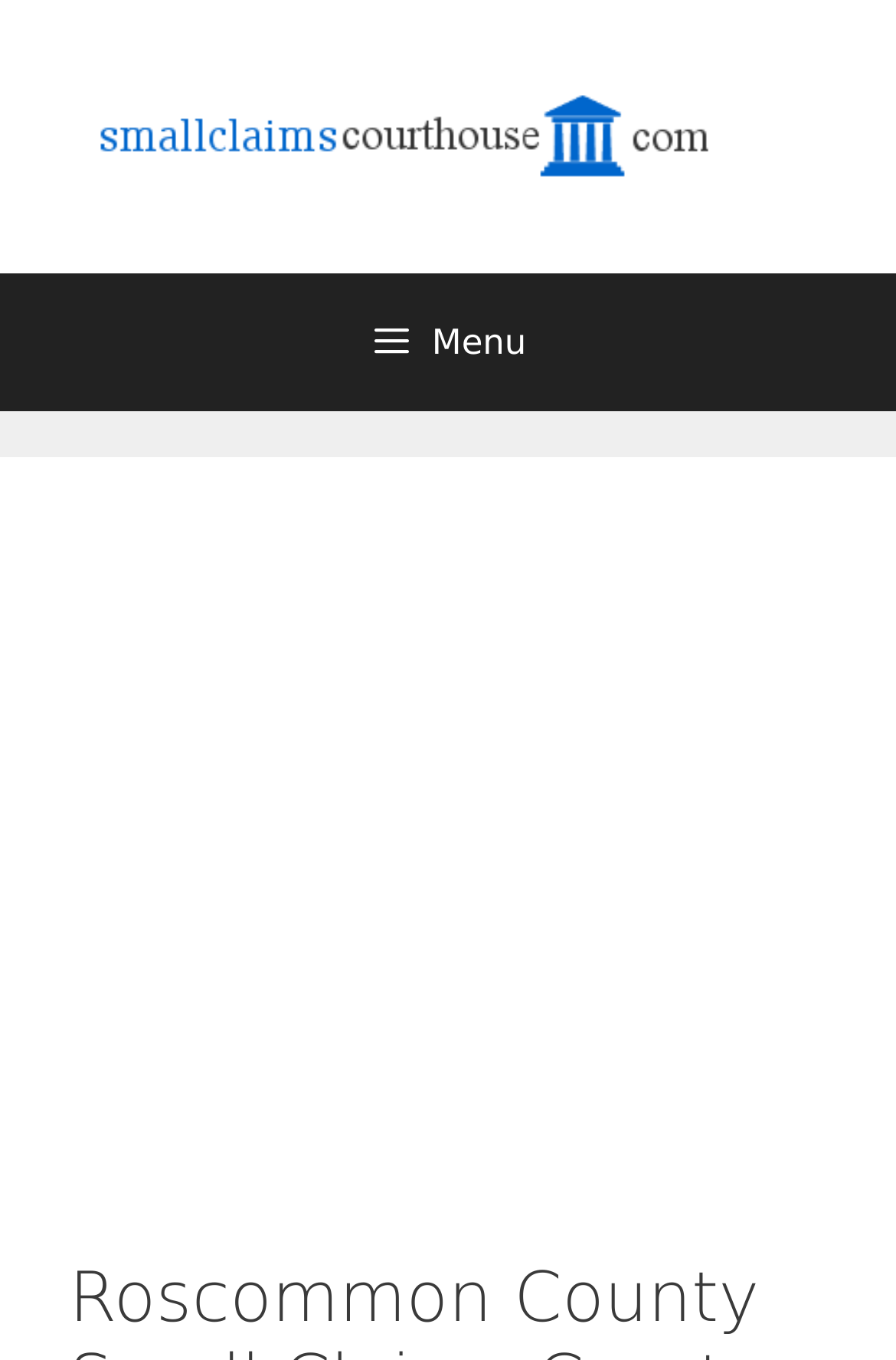Provide the bounding box coordinates for the UI element that is described by this text: "Menu". The coordinates should be in the form of four float numbers between 0 and 1: [left, top, right, bottom].

[0.0, 0.201, 1.0, 0.302]